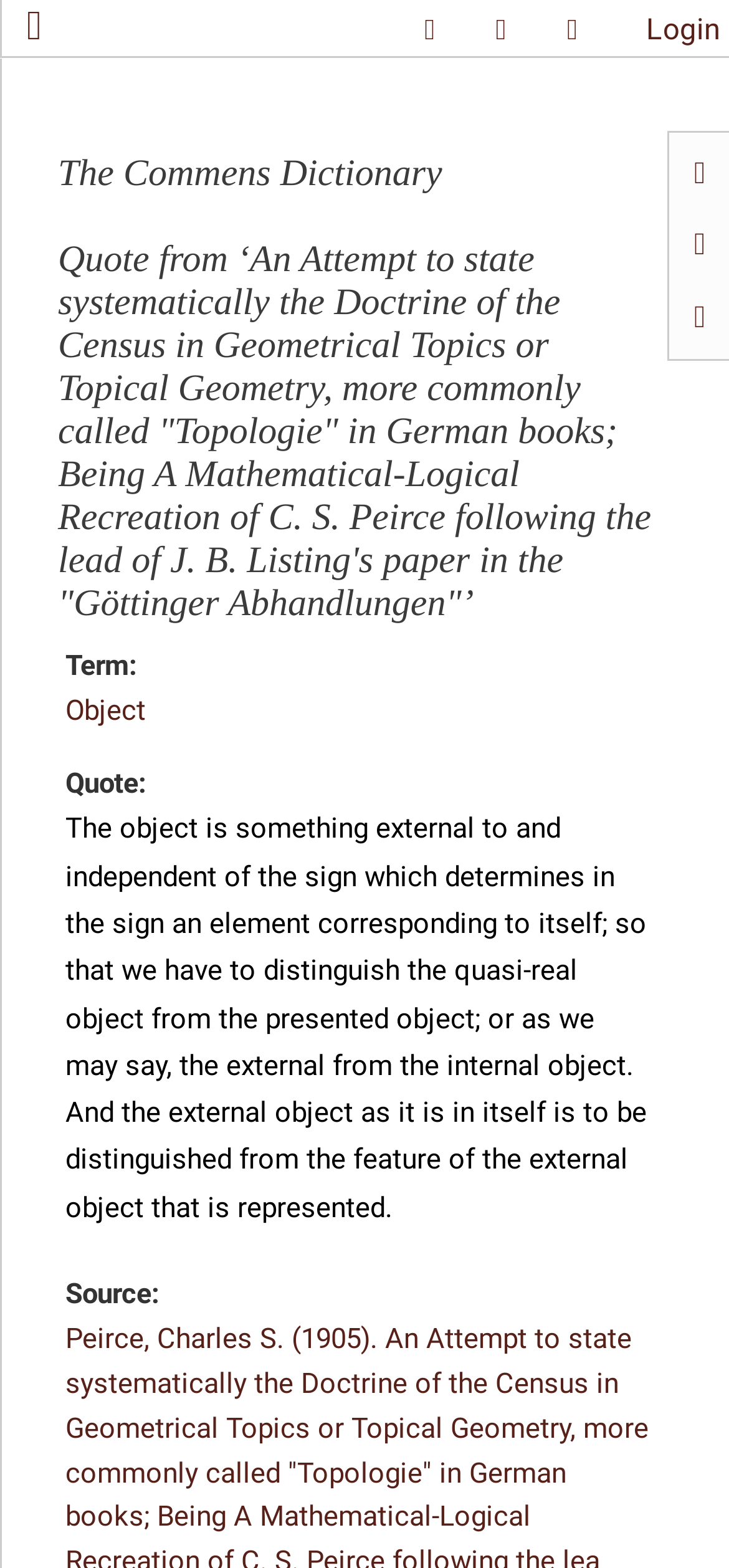How many icons are on the top right corner?
Look at the image and respond with a single word or a short phrase.

4